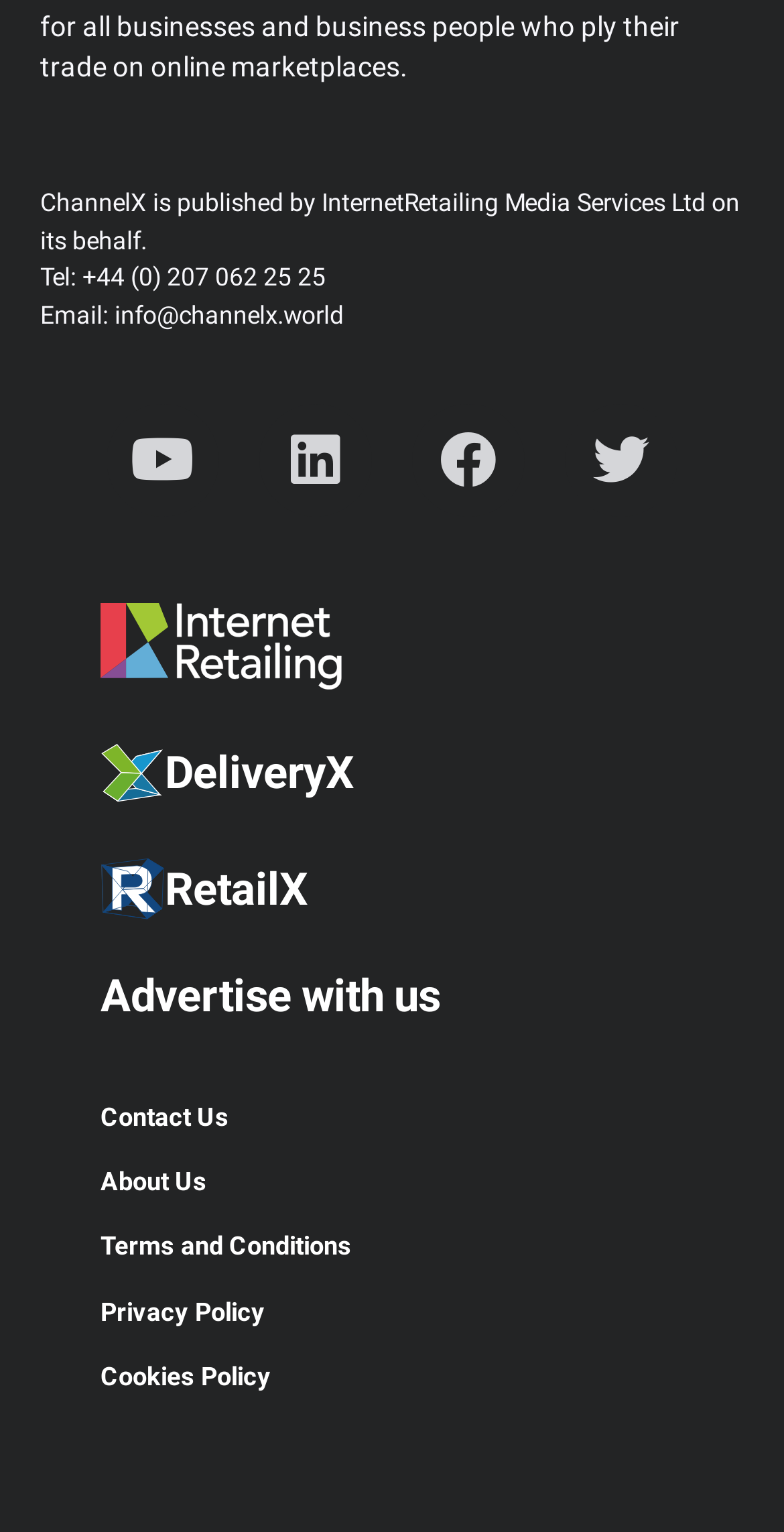Provide a brief response to the question below using one word or phrase:
What is the publisher of ChannelX?

InternetRetailing Media Services Ltd